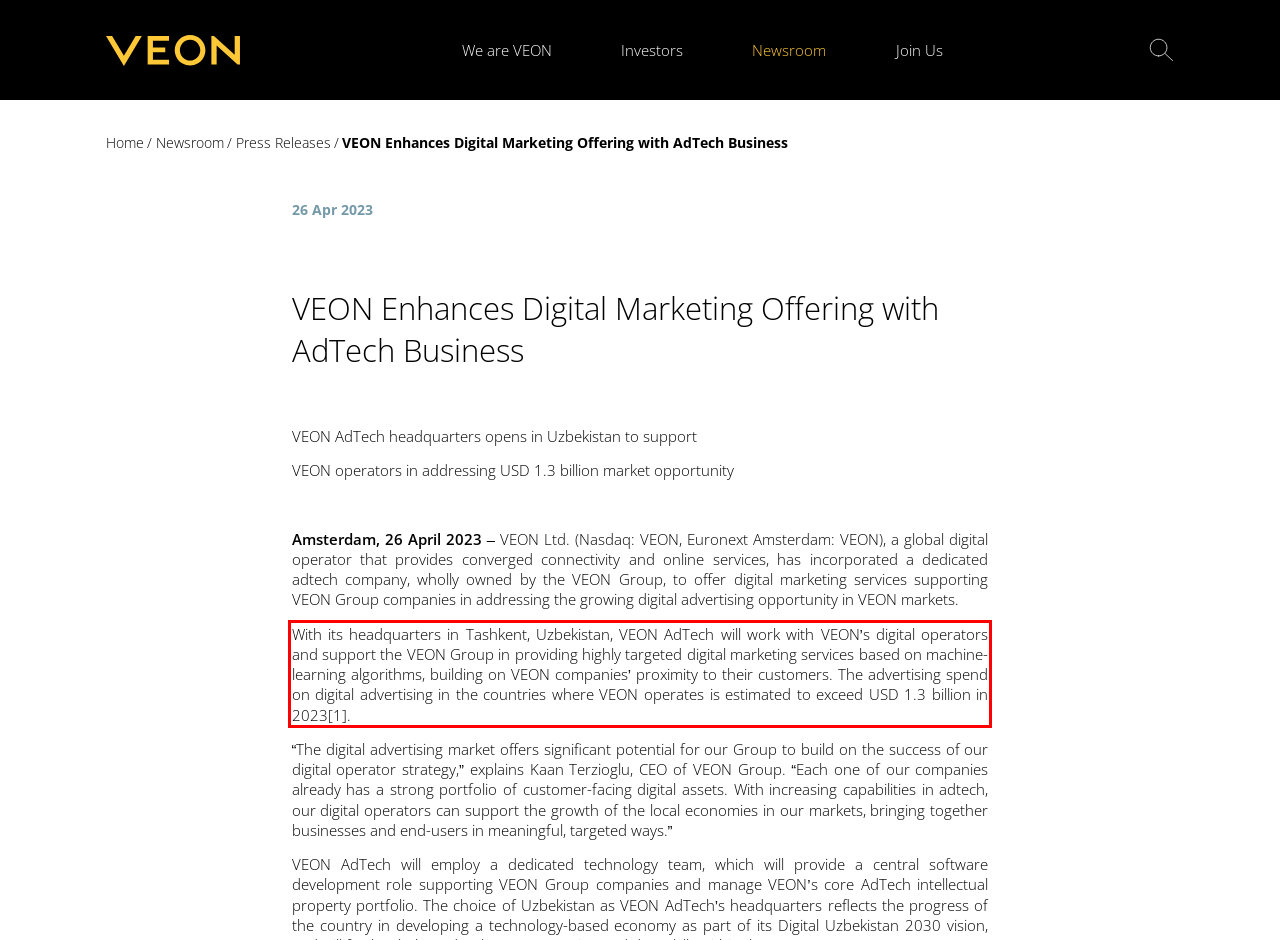From the given screenshot of a webpage, identify the red bounding box and extract the text content within it.

With its headquarters in Tashkent, Uzbekistan, VEON AdTech will work with VEON’s digital operators and support the VEON Group in providing highly targeted digital marketing services based on machine-learning algorithms, building on VEON companies’ proximity to their customers. The advertising spend on digital advertising in the countries where VEON operates is estimated to exceed USD 1.3 billion in 2023[1].